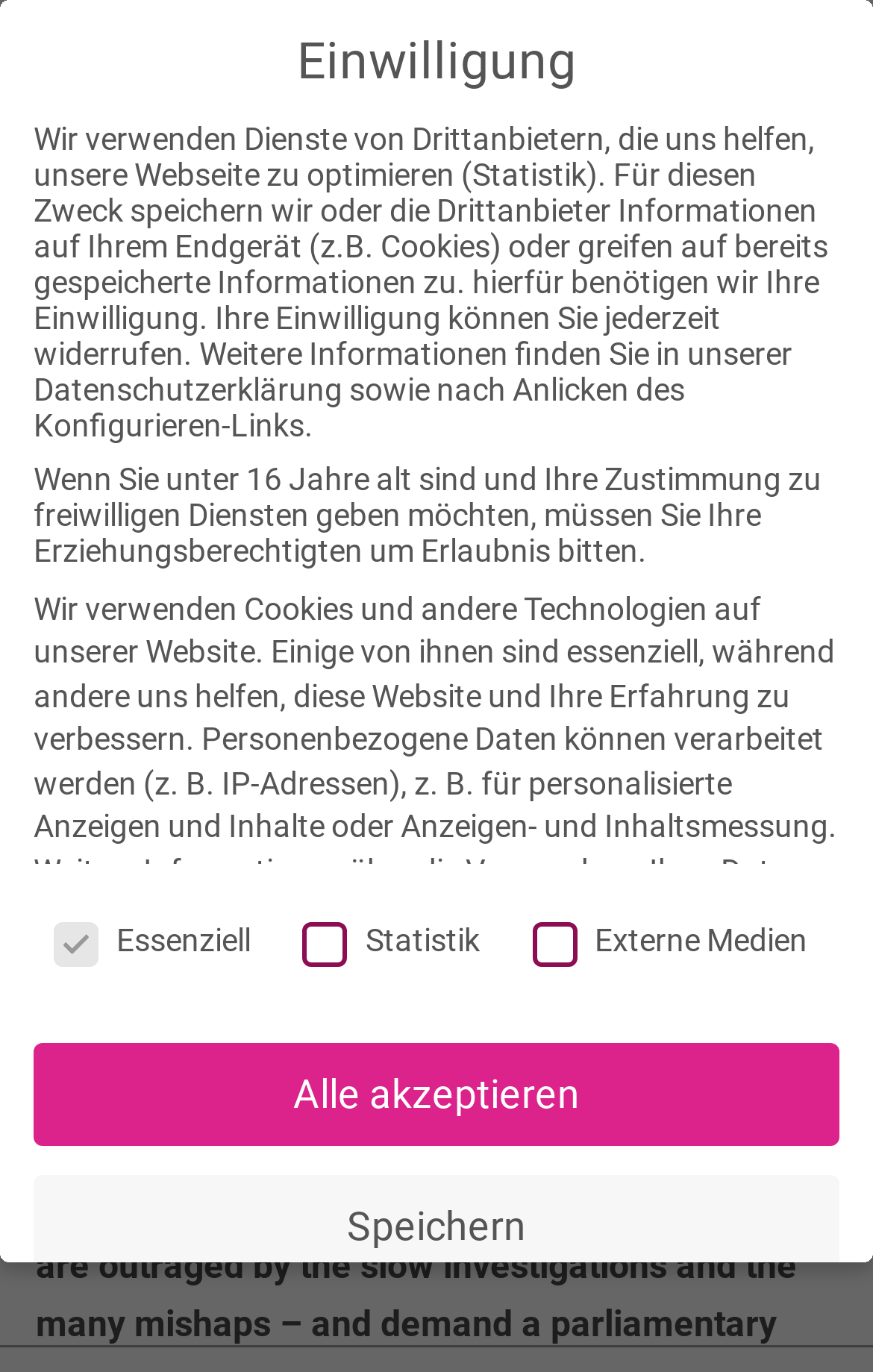Find and generate the main title of the webpage.

Berlin-Neukölln
NEO-NAZIS BEHIND SERIES OF ATTACKS STILL ROAMING FREE